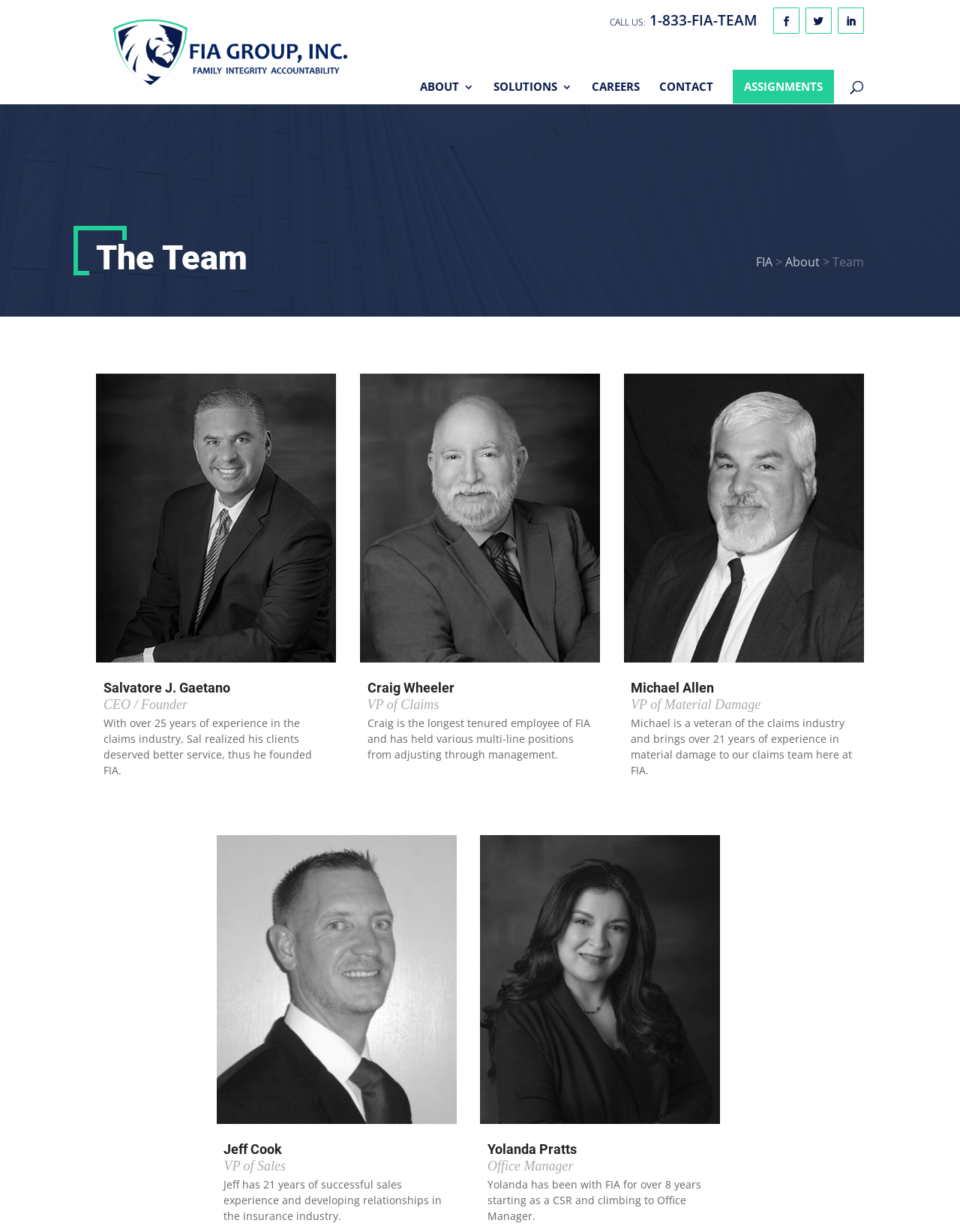What is the phone number to contact FIA?
Using the image, respond with a single word or phrase.

1-833-FIA-TEAM